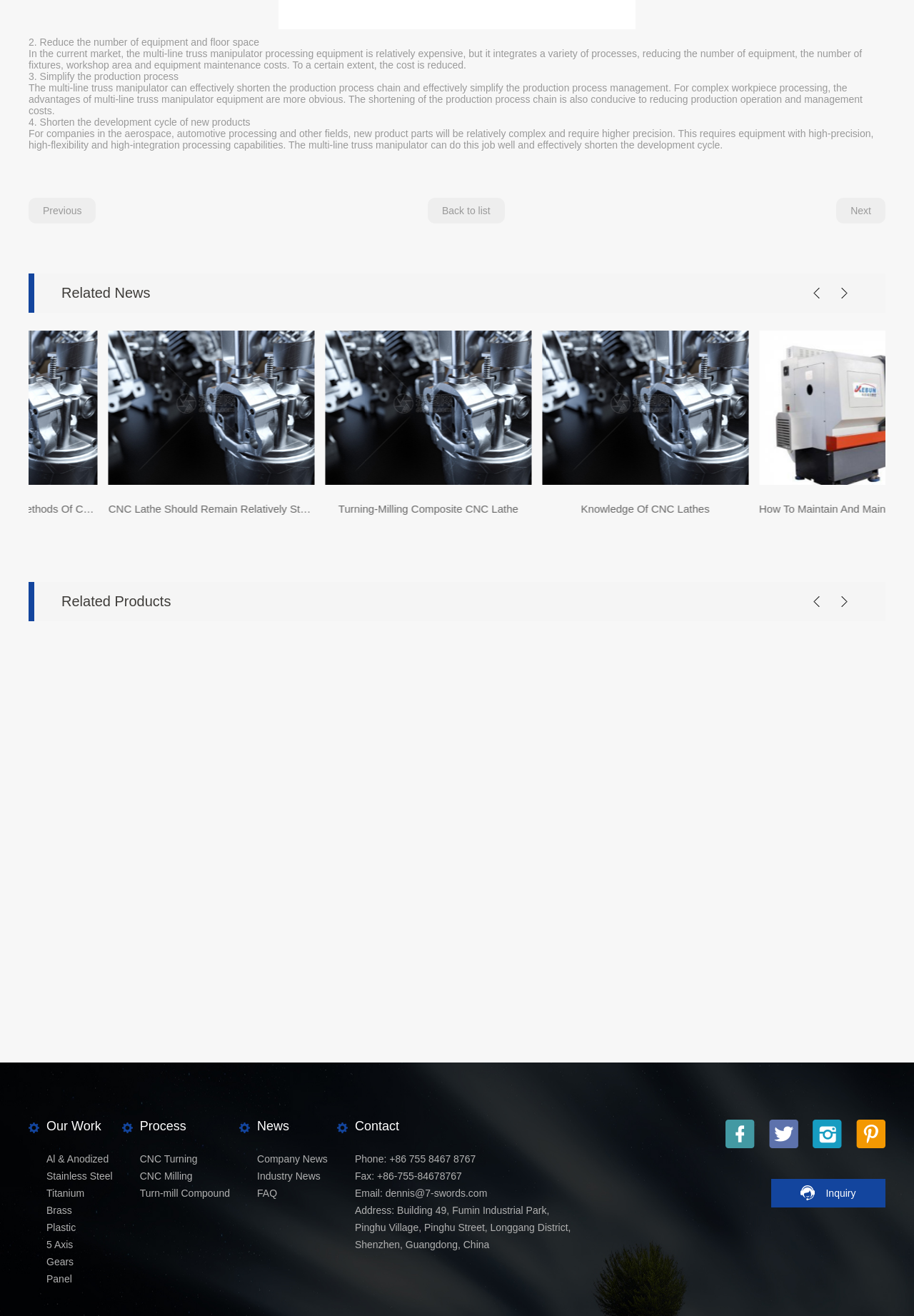Use a single word or phrase to answer the question: 
What type of products are listed under 'Related Products'?

CNC machine tools